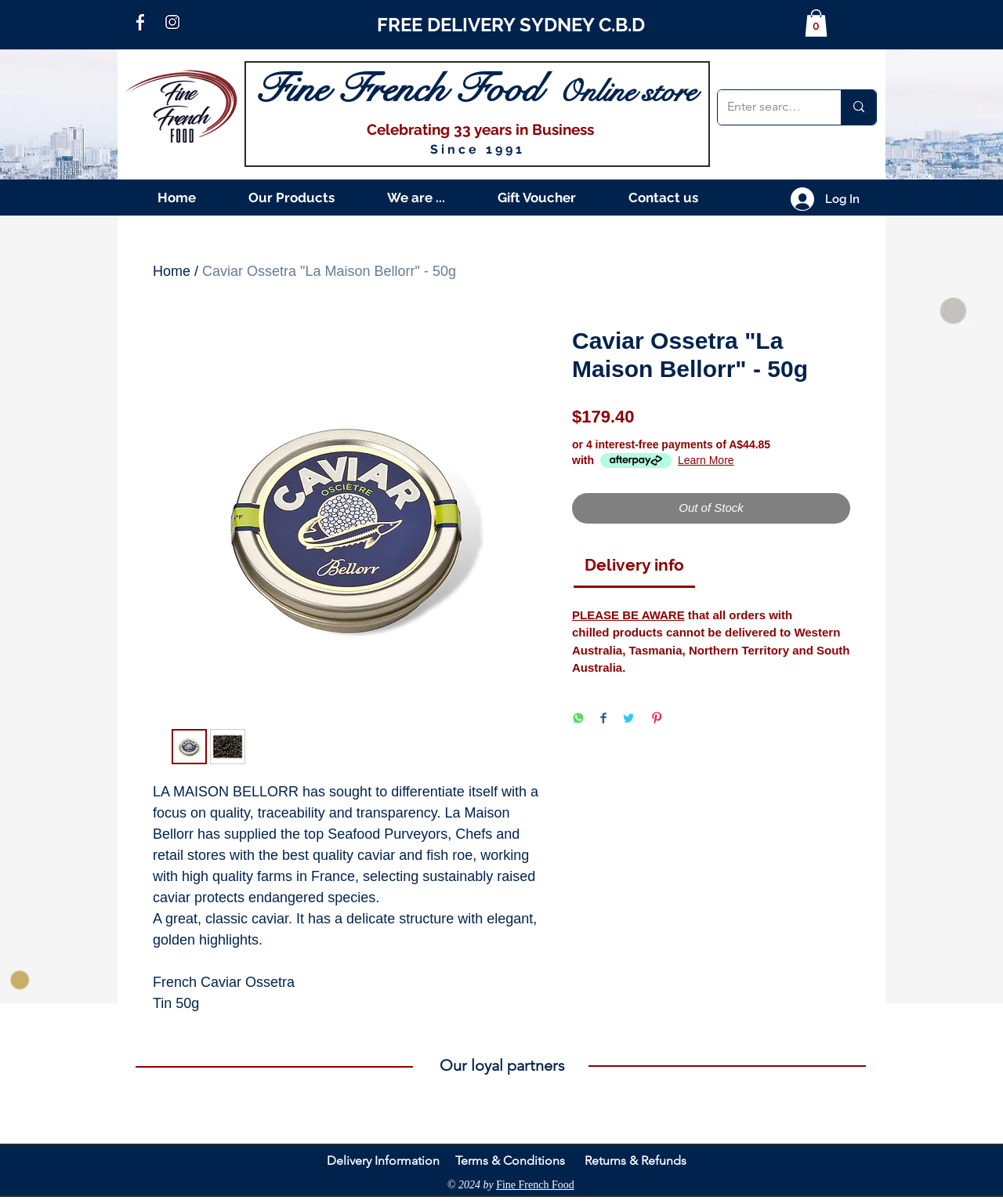Find the bounding box coordinates for the area that should be clicked to accomplish the instruction: "Find your next great read".

None